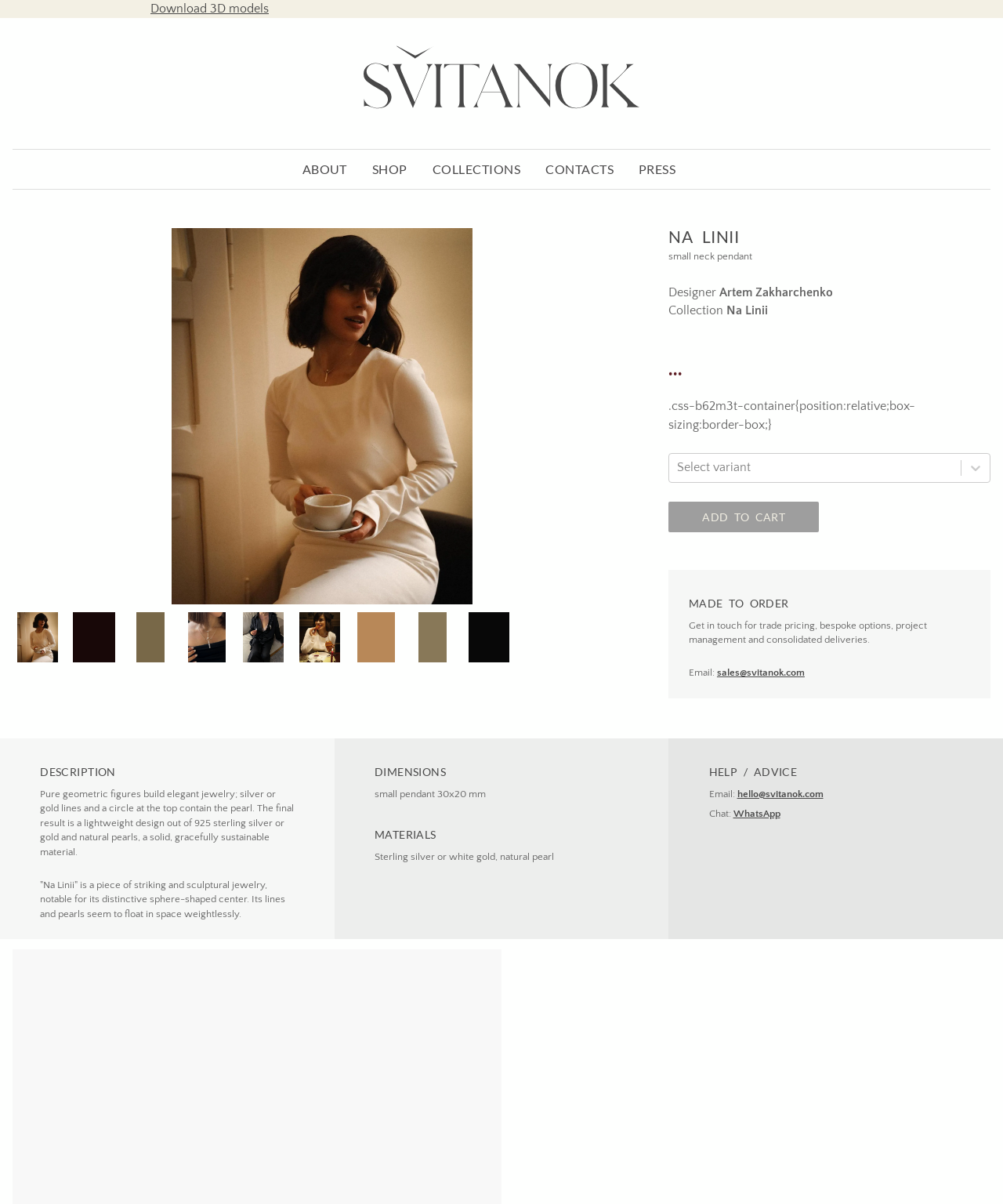What is the designer of the small neck pendant?
Analyze the image and provide a thorough answer to the question.

I found the answer by looking at the section that describes the product, where it says 'Designer: Artem Zakharchenko'.